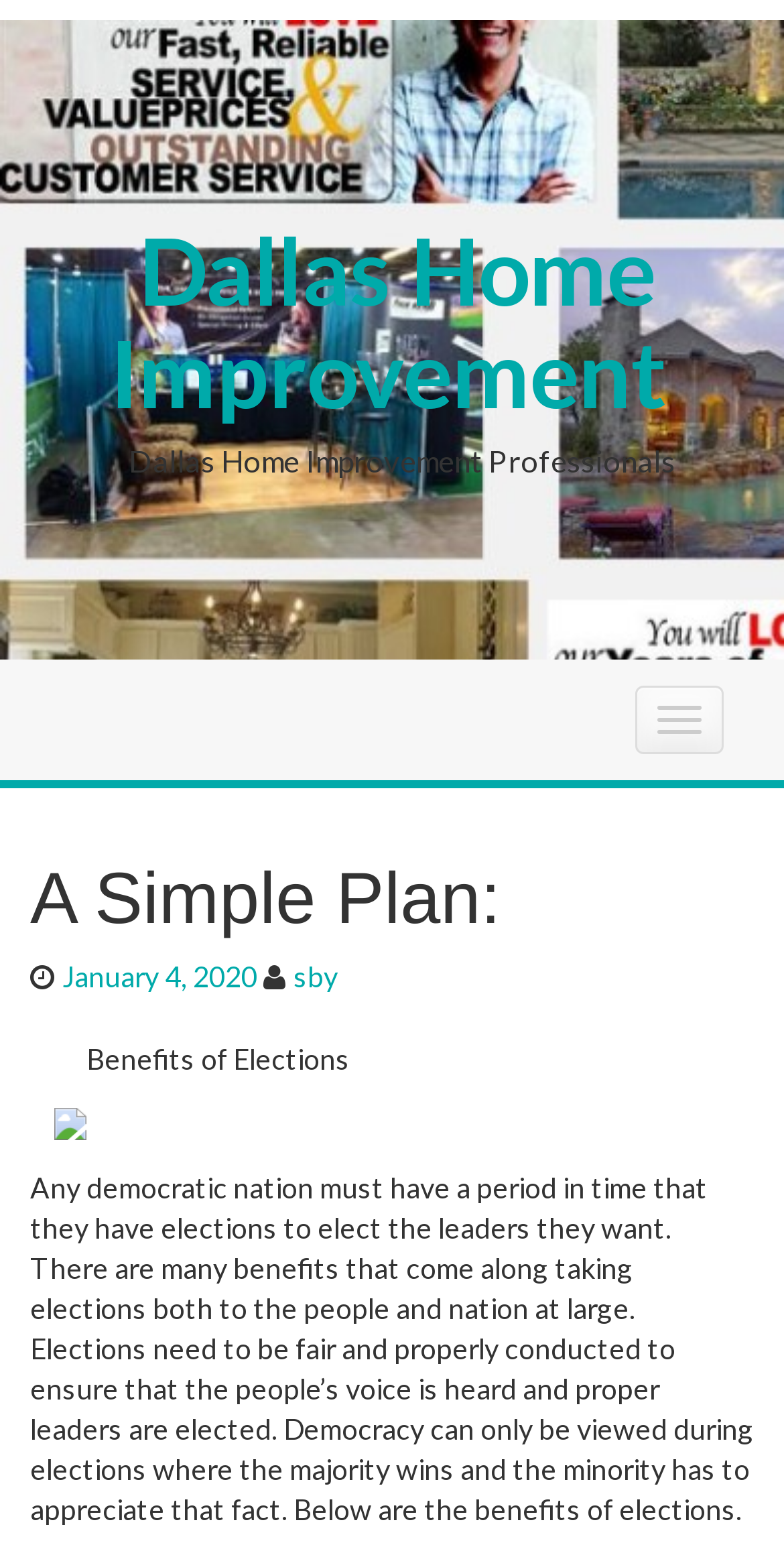Please analyze the image and provide a thorough answer to the question:
What is the topic of the article?

The topic of the article can be found in the static text element 'Benefits of Elections' which is located below the heading 'A Simple Plan:', indicating that the article is discussing the benefits of elections in a democratic nation.